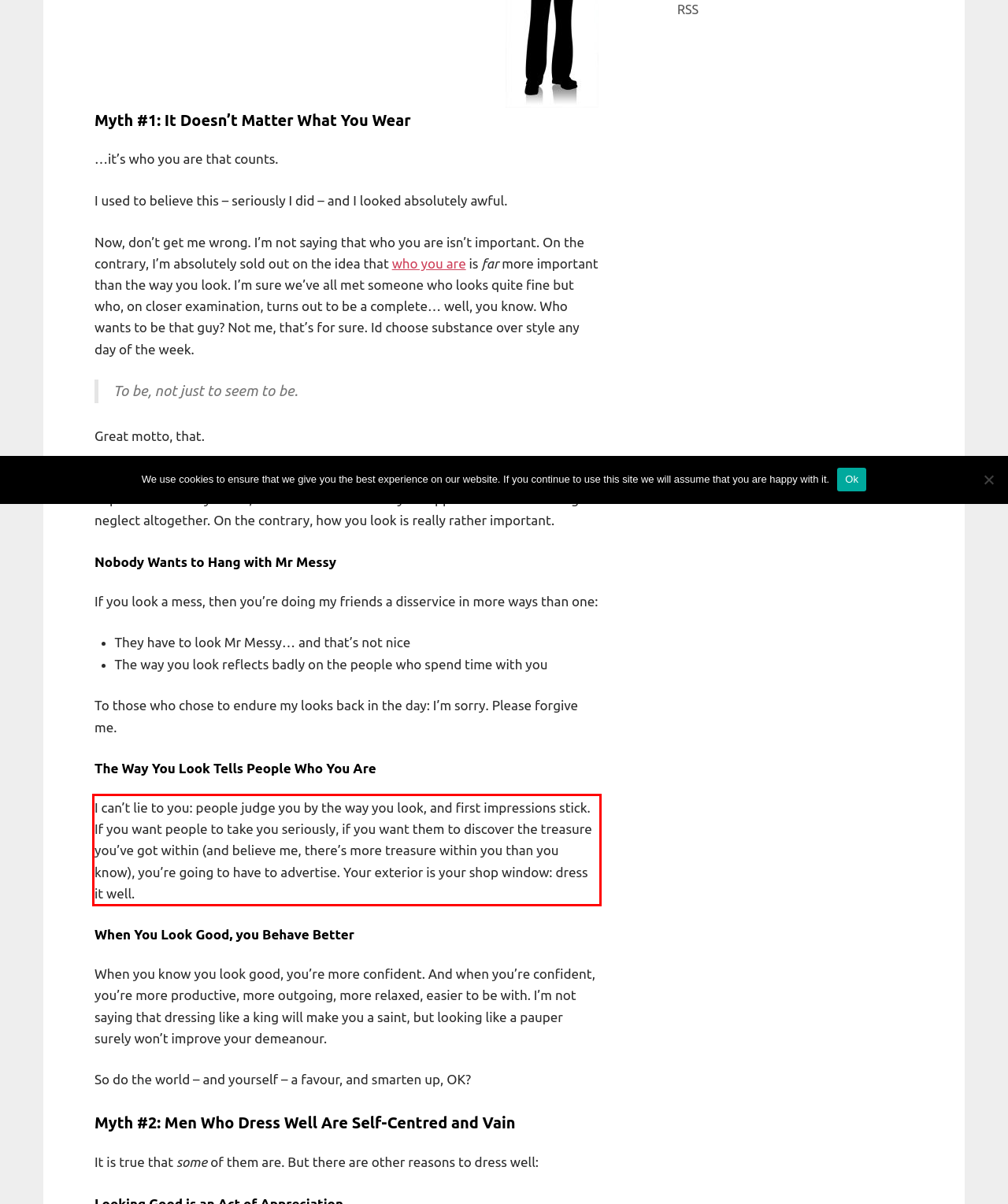Analyze the screenshot of the webpage and extract the text from the UI element that is inside the red bounding box.

I can’t lie to you: people judge you by the way you look, and first impressions stick. If you want people to take you seriously, if you want them to discover the treasure you’ve got within (and believe me, there’s more treasure within you than you know), you’re going to have to advertise. Your exterior is your shop window: dress it well.